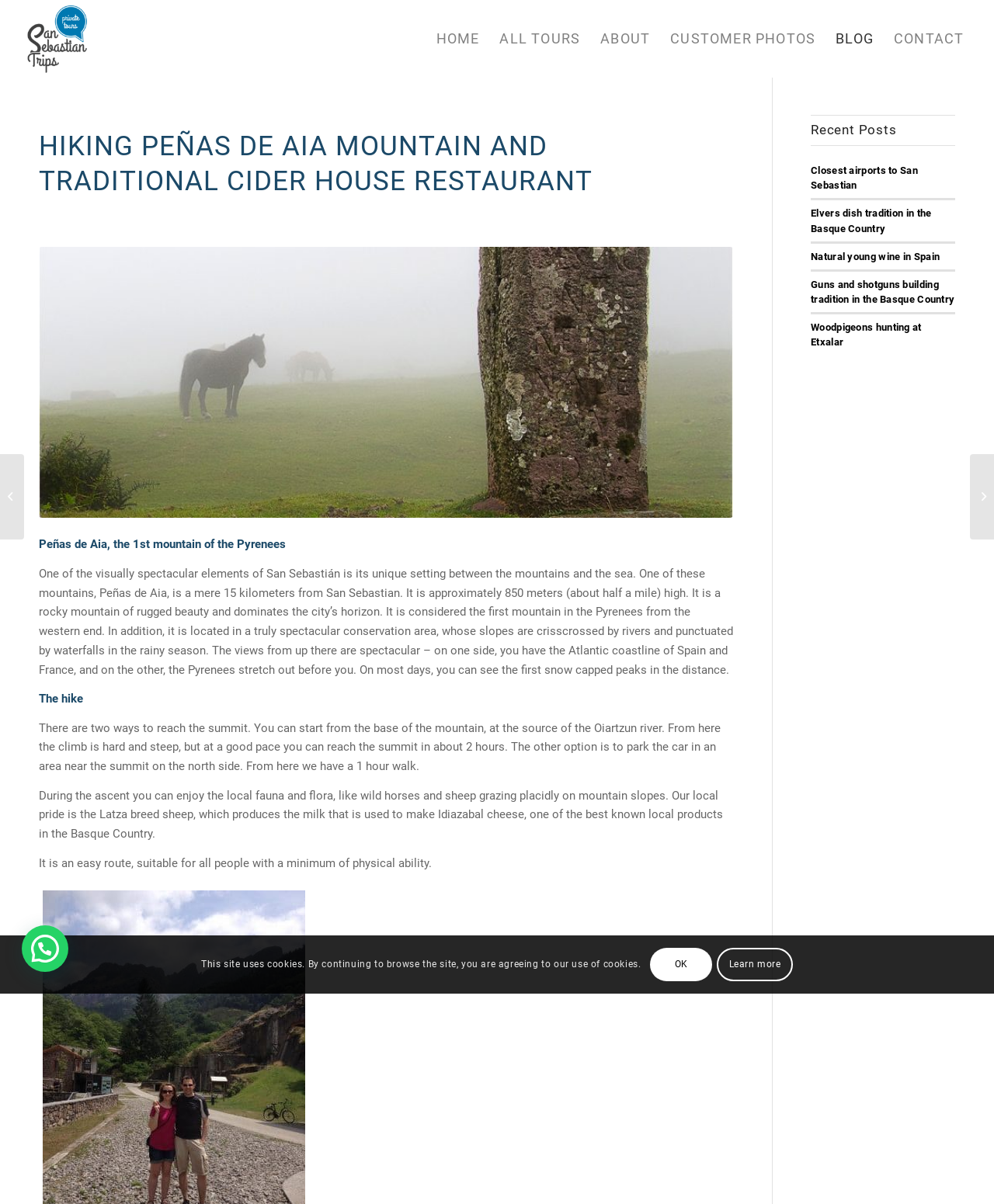Determine the title of the webpage and give its text content.

HIKING PEÑAS DE AIA MOUNTAIN AND TRADITIONAL CIDER HOUSE RESTAURANT